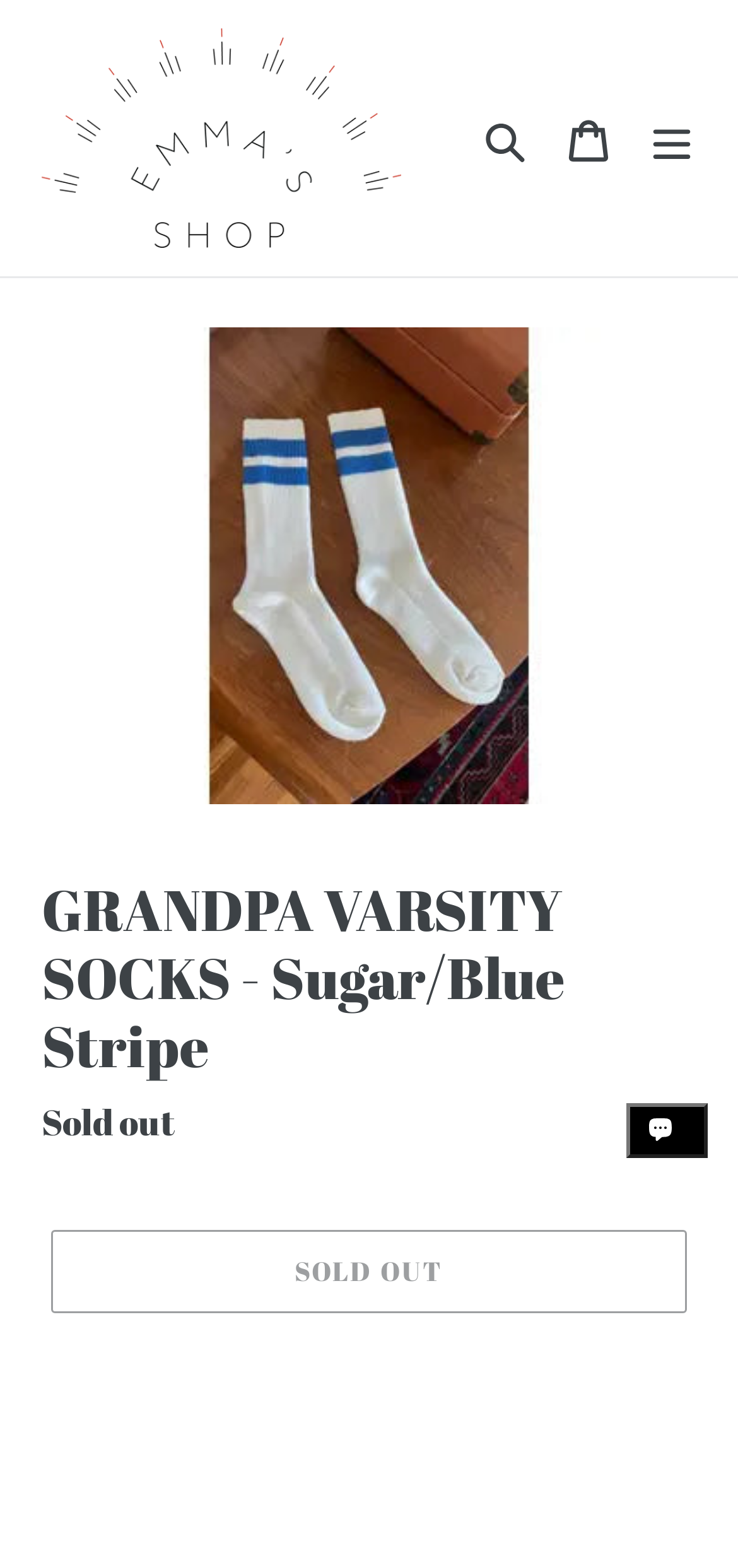How many unread chat messages are there?
Relying on the image, give a concise answer in one word or a brief phrase.

1